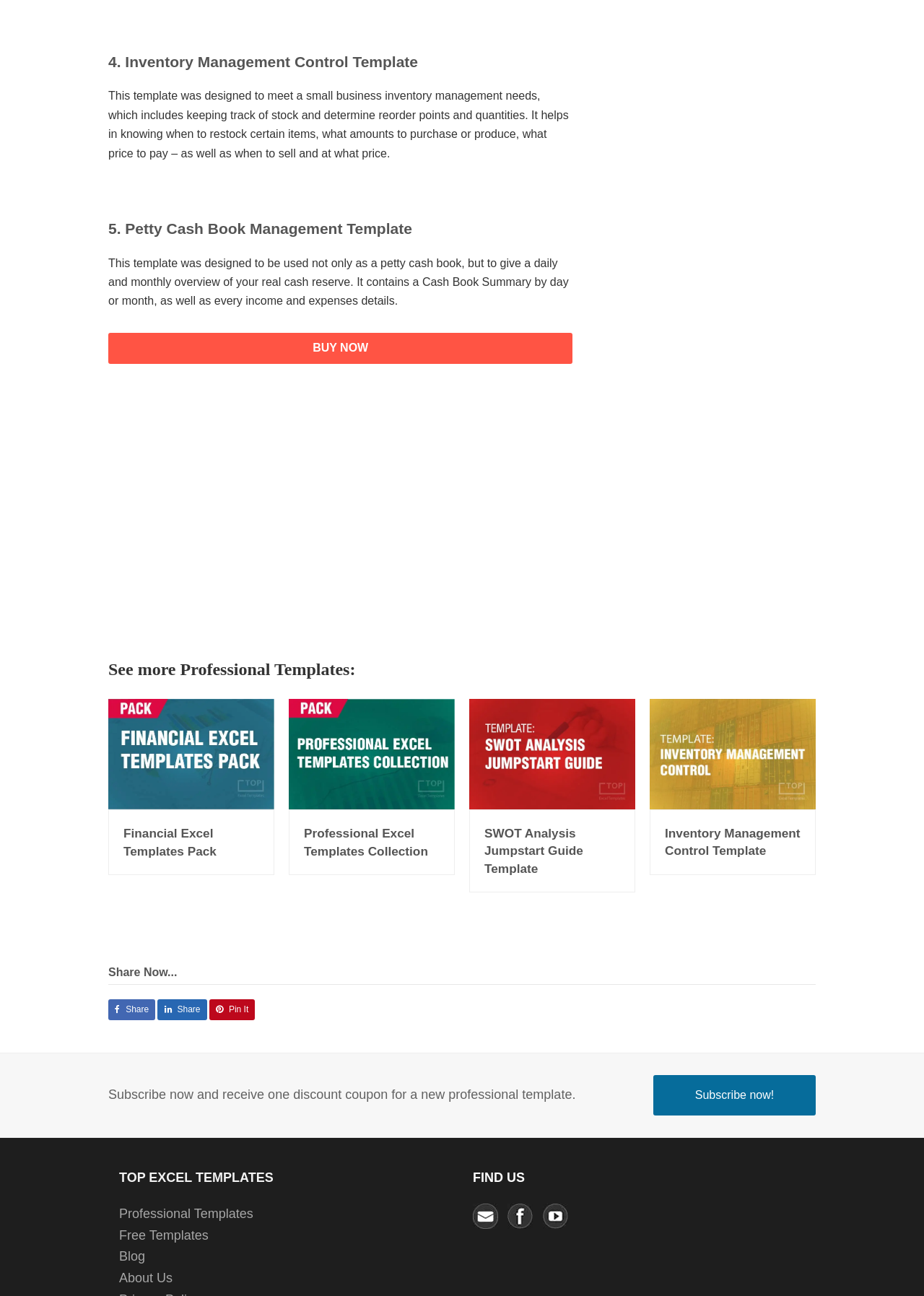Please give a succinct answer to the question in one word or phrase:
Where can I find more professional templates?

Financial Excel Templates collection